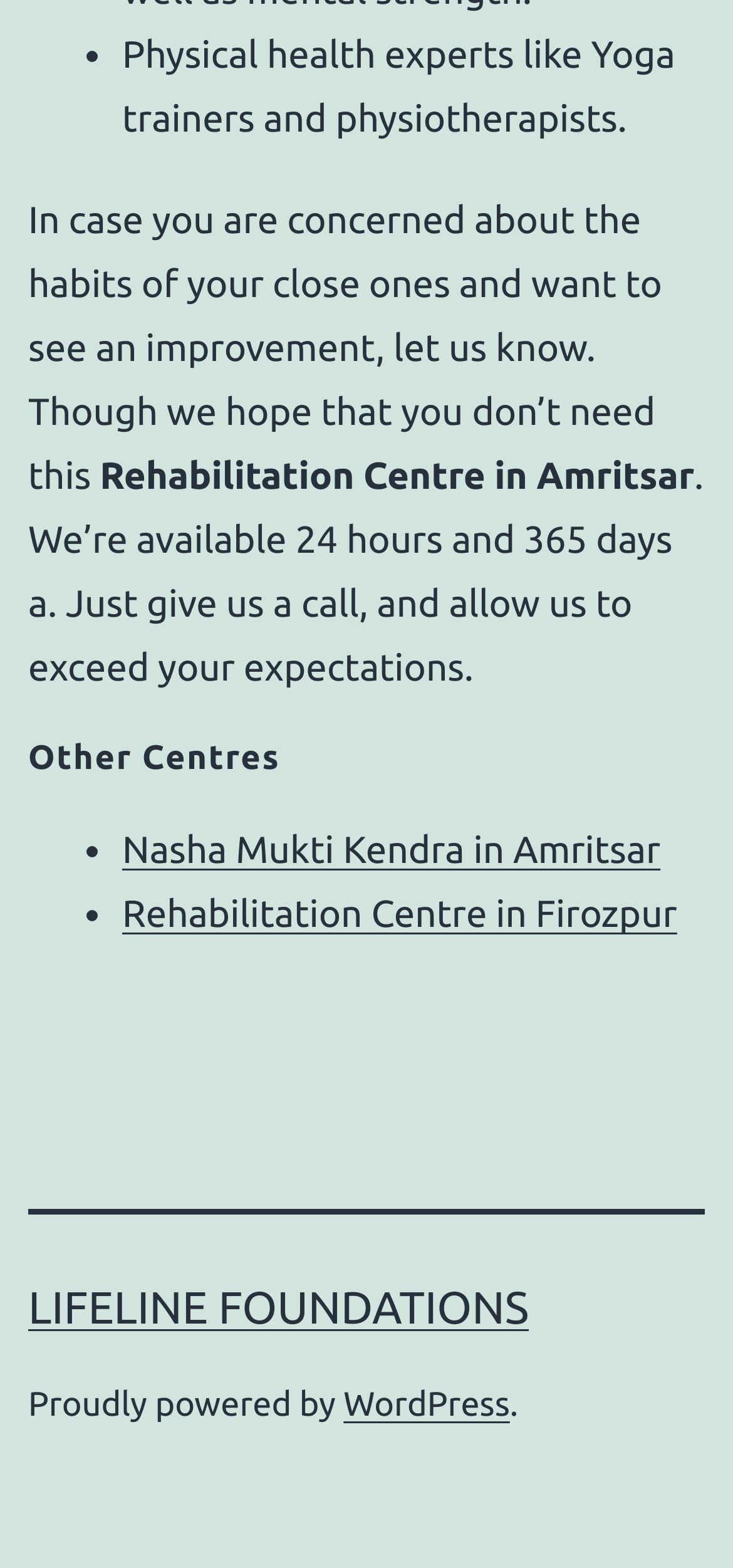Provide the bounding box coordinates of the HTML element this sentence describes: "상단으로". The bounding box coordinates consist of four float numbers between 0 and 1, i.e., [left, top, right, bottom].

None